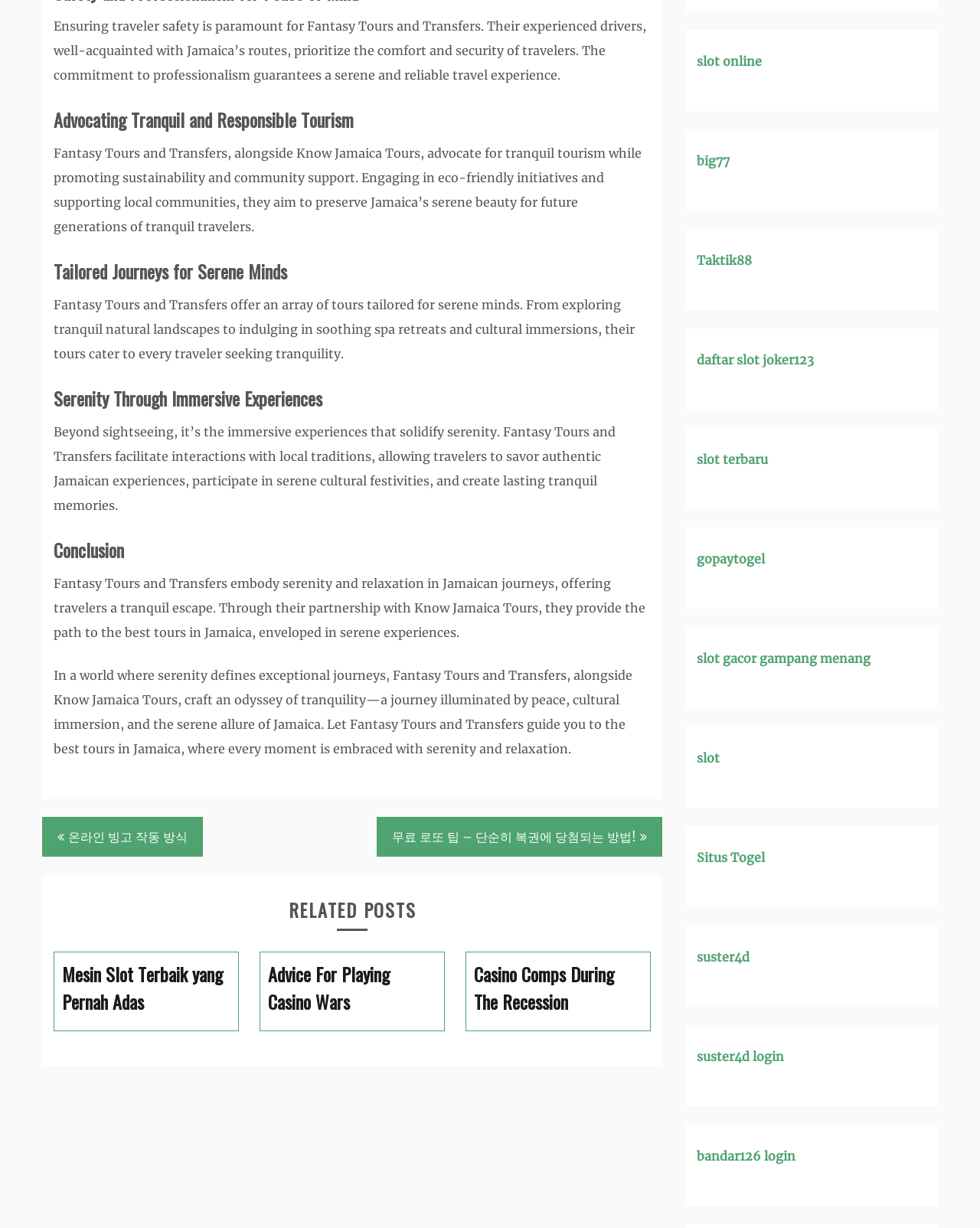Provide a short, one-word or phrase answer to the question below:
What type of experiences do Fantasy Tours and Transfers offer?

Tranquil and immersive